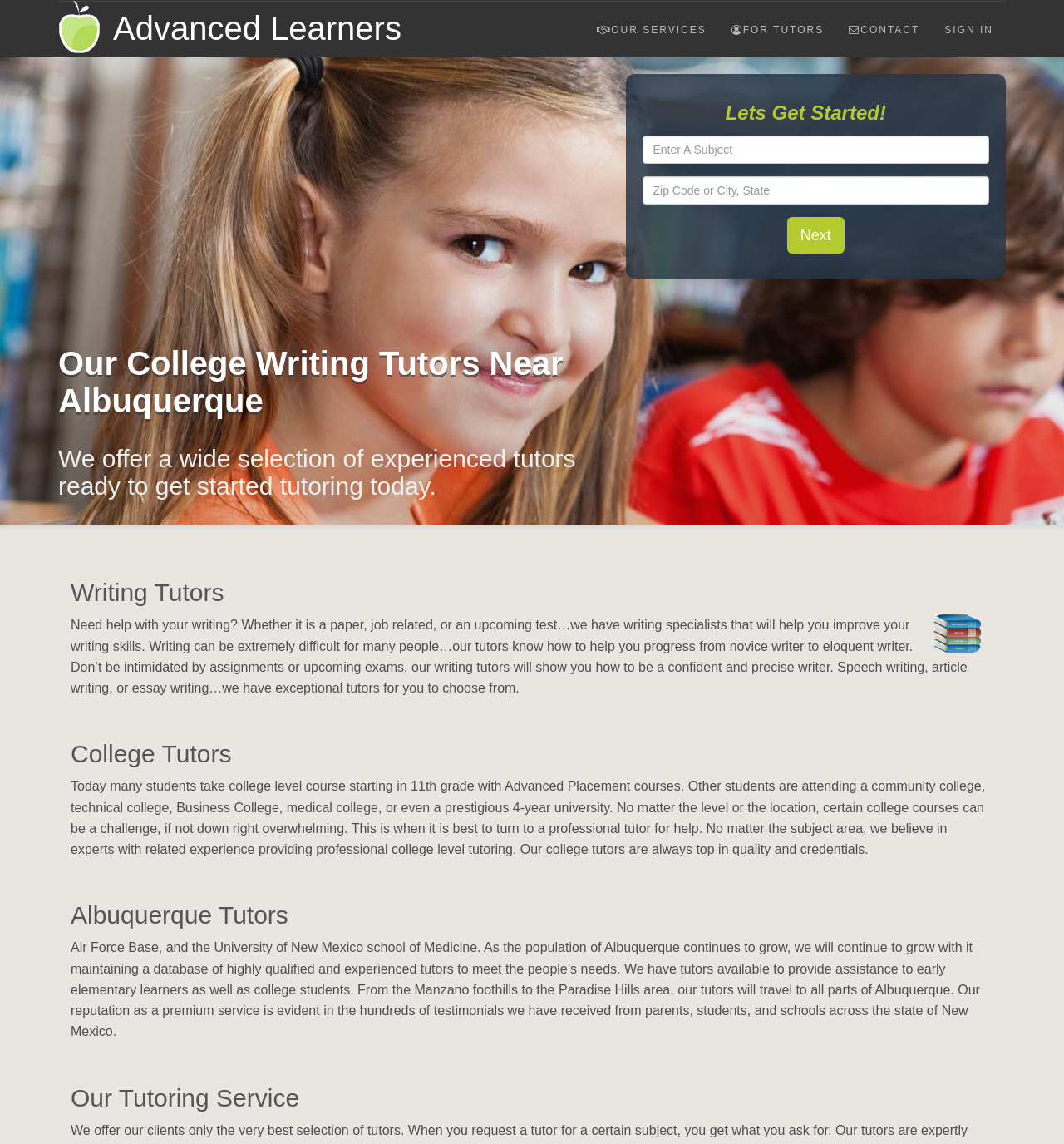Give a comprehensive overview of the webpage, including key elements.

This webpage is about college writing tutors near Albuquerque. At the top, there is an image with the text "Welcome to Advanced Learners". Below it, there are four links: "OUR SERVICES", "FOR TUTORS", "CONTACT", and "SIGN IN", aligned horizontally across the top of the page.

The main content of the page is divided into four sections, each with a heading. The first section, "Our College Writing Tutors Near Albuquerque", has a brief introduction to the tutoring service. Below it, there is a call-to-action button "Lets Get Started!" and two text boxes to enter a subject and zip code or city and state.

The second section, "Writing Tutors", has an image related to writing and a paragraph of text describing the writing tutors' services. The text explains that the tutors can help with various types of writing, such as papers, job-related writing, and test preparation.

The third section, "College Tutors", has a paragraph of text describing the college tutoring services. The text explains that the tutors can help with college-level courses, regardless of the subject area or location.

The fourth section, "Albuquerque Tutors", has a paragraph of text describing the tutoring services available in Albuquerque. The text mentions that the tutors can travel to different parts of the city and that the service has received hundreds of testimonials from parents, students, and schools across New Mexico.

Finally, there is a heading "Our Tutoring Service" at the bottom of the page, but it does not have any accompanying text.